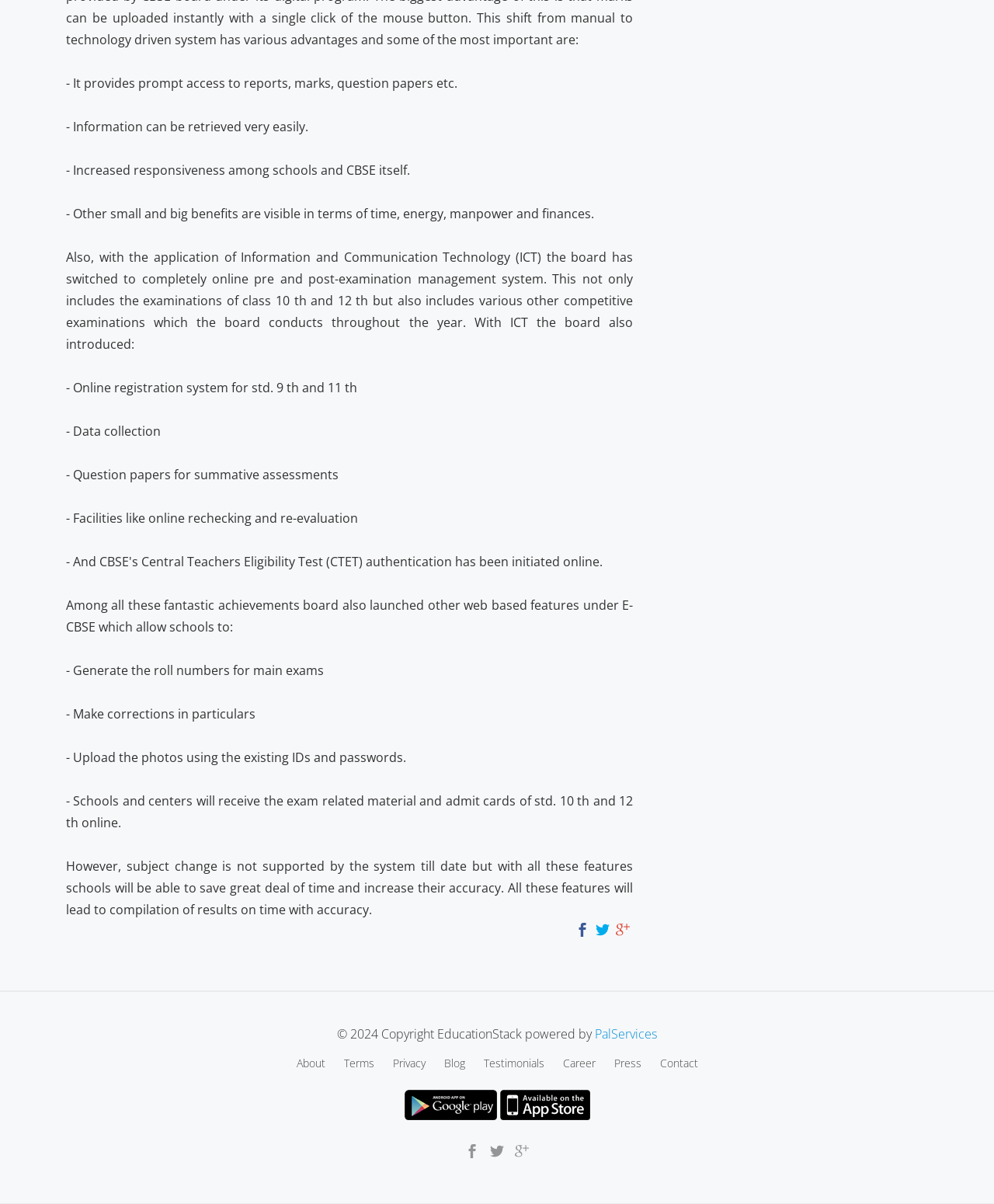What is the main benefit of the online pre and post-examination management system?
Please respond to the question with a detailed and informative answer.

According to the webpage, the online pre and post-examination management system has led to increased responsiveness among schools and CBSE itself, which is one of the main benefits of this system.